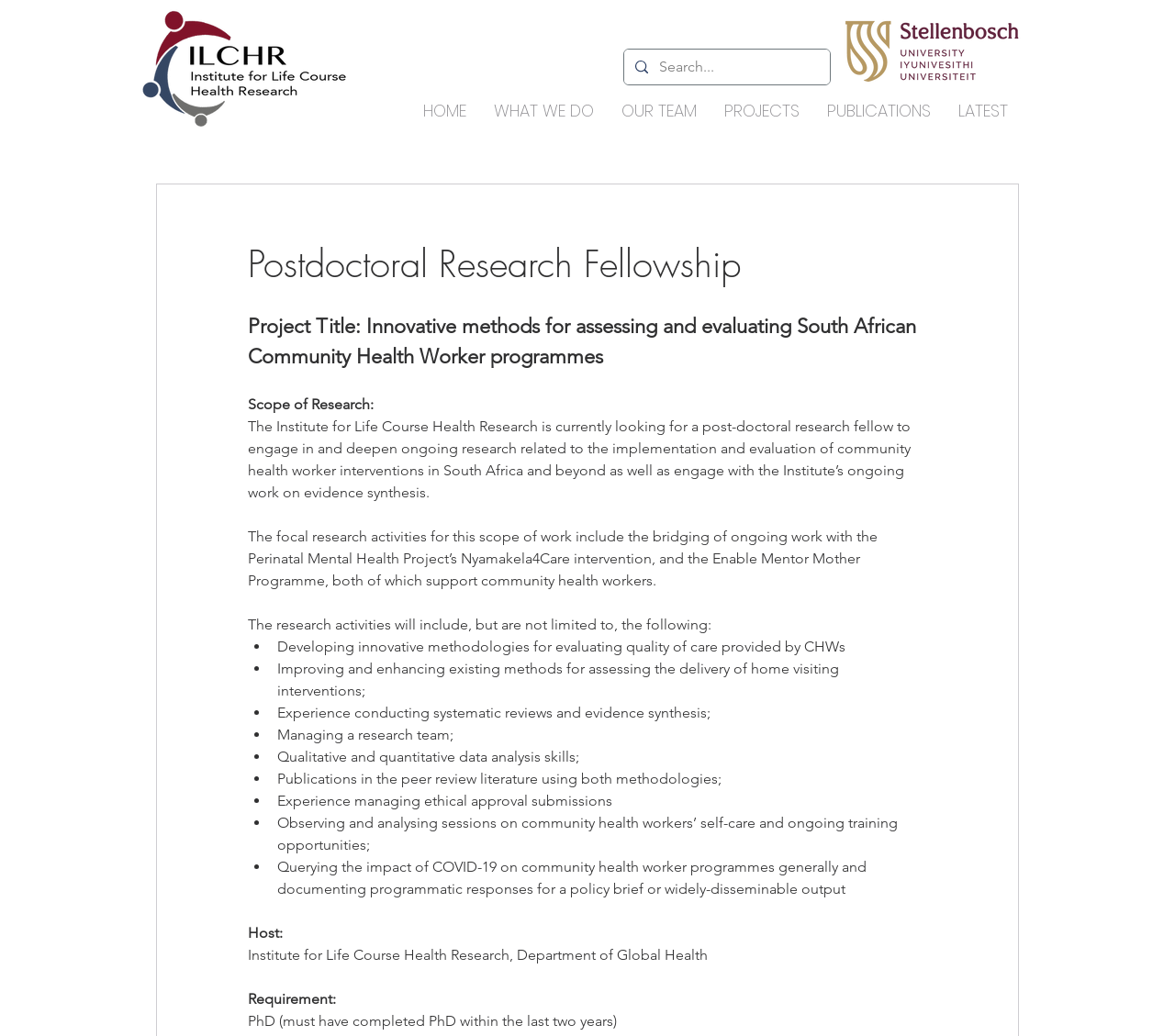Please specify the bounding box coordinates of the region to click in order to perform the following instruction: "Click on the SU logo".

[0.713, 0.017, 0.875, 0.082]